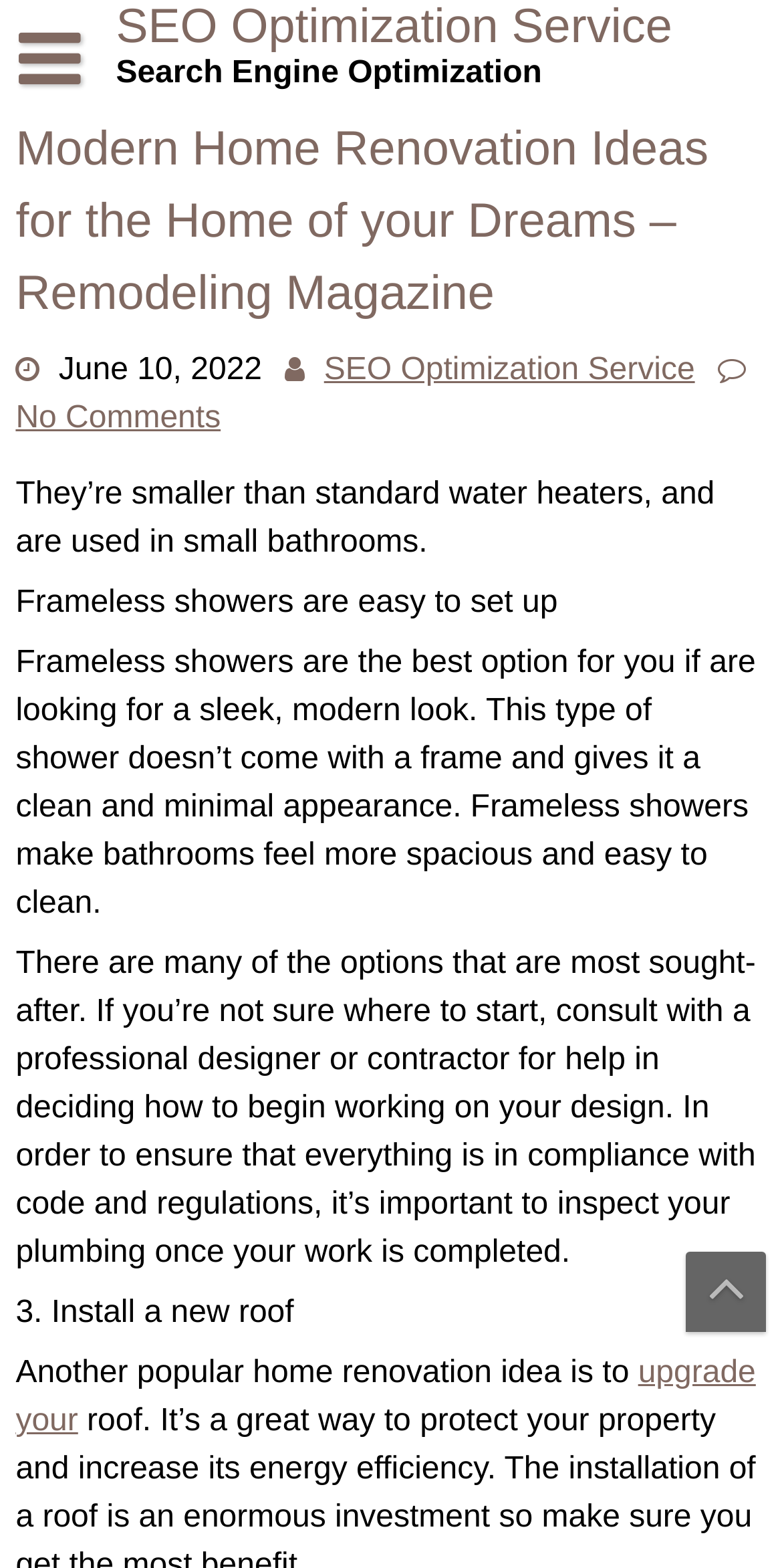Use a single word or phrase to answer the question:
What is important to do after completing plumbing work?

Inspect for code compliance